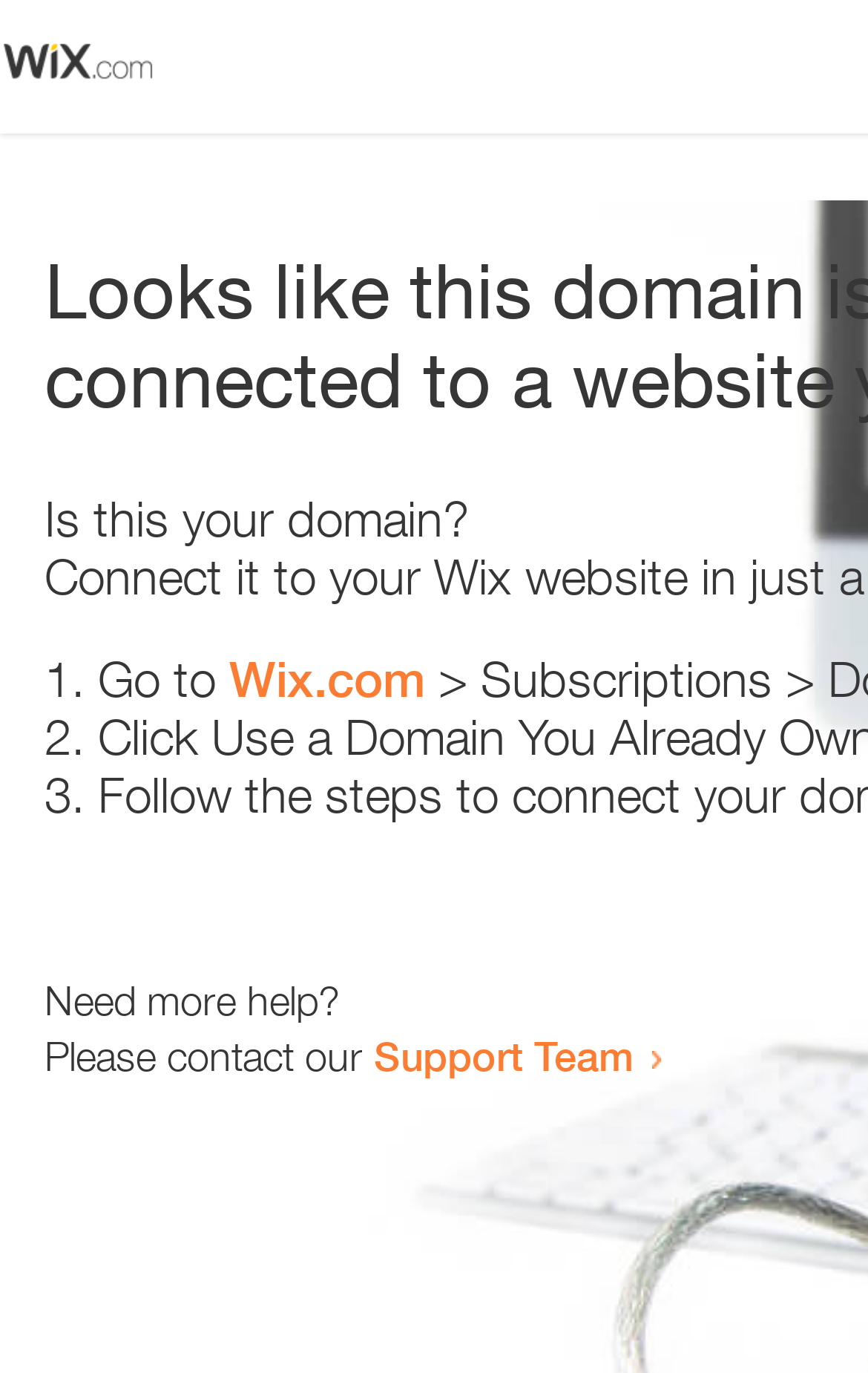Determine the bounding box coordinates of the UI element described below. Use the format (top-left x, top-left y, bottom-right x, bottom-right y) with floating point numbers between 0 and 1: Wix.com

[0.264, 0.474, 0.49, 0.516]